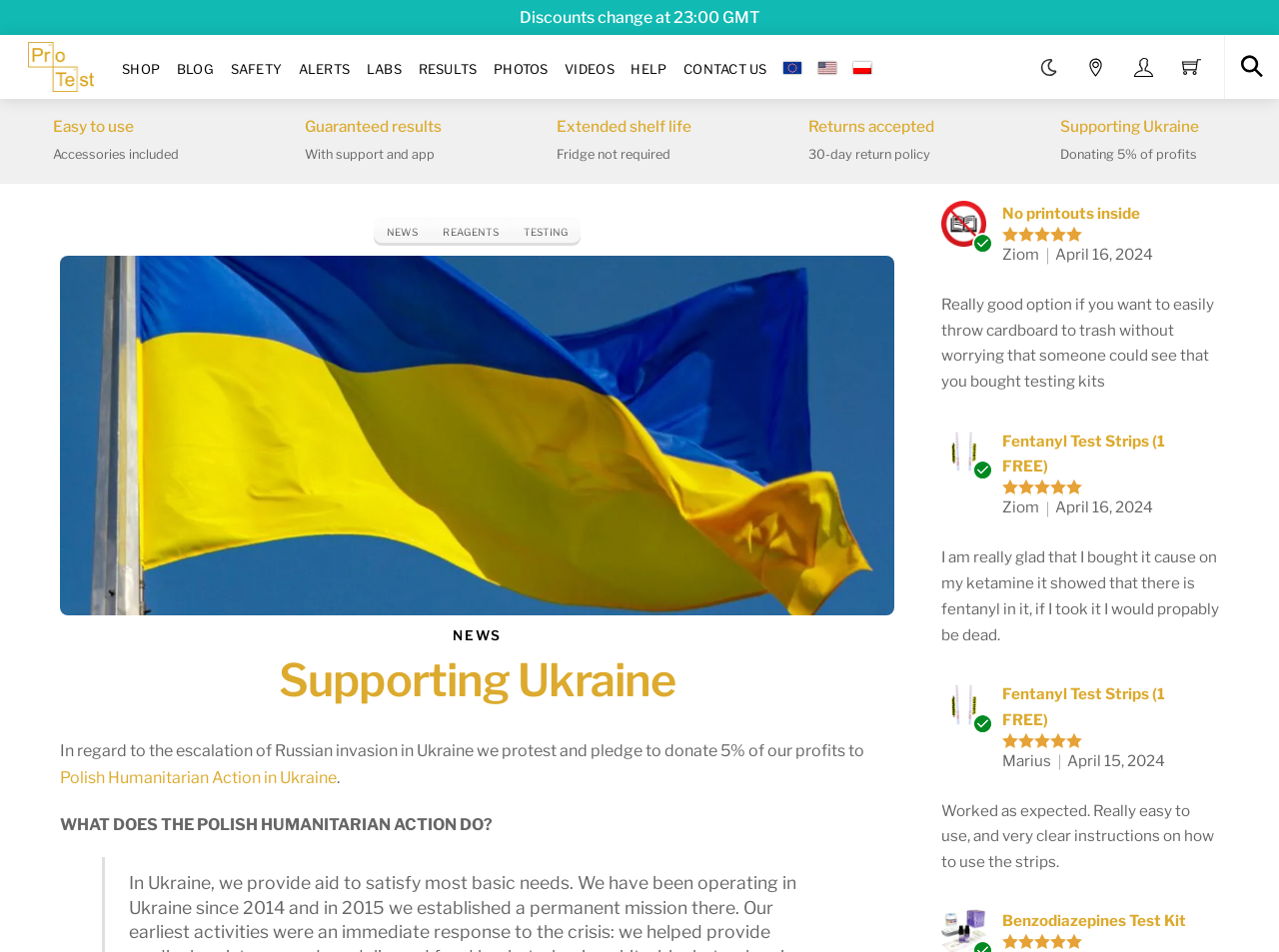Extract the bounding box coordinates of the UI element described by: "How to test DMT?". The coordinates should include four float numbers ranging from 0 to 1, e.g., [left, top, right, bottom].

[0.355, 0.252, 0.645, 0.285]